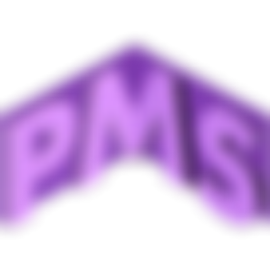Give a thorough and detailed caption for the image.

The image features a stylized design with the prominent letters "PMS" displayed in a vibrant purple color. The bold typography creates a striking visual, likely representing a brand or concept associated with these initials. The unique design and coloring suggest a modern and dynamic approach, which could be indicative of its relevance in a contemporary context. This image is part of a section titled "Our Service Offerings," hinting at its significance within a professional or business-related environment, potentially related to market analysis or investment strategies.